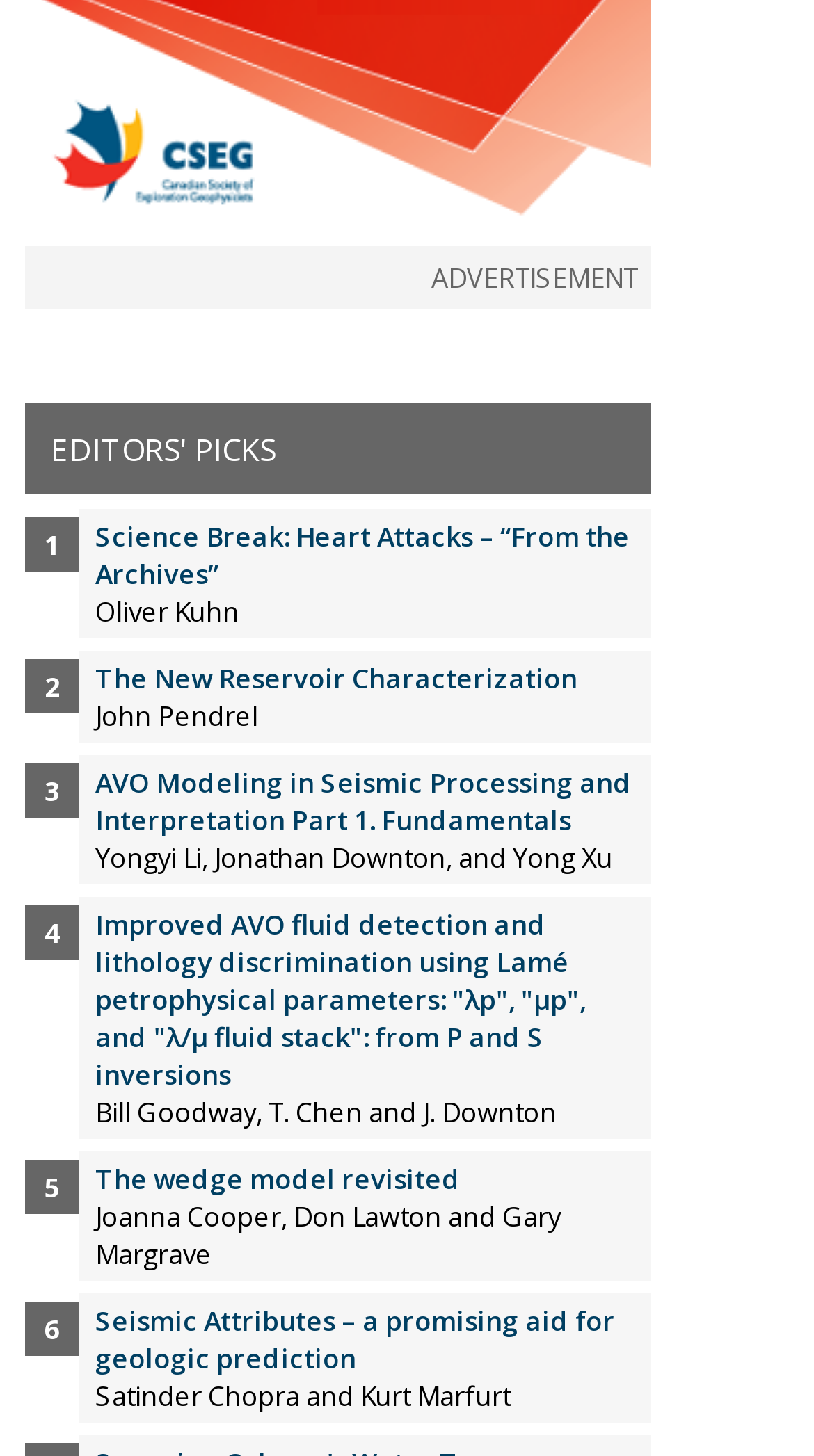Using the provided element description: "The New Reservoir Characterization", determine the bounding box coordinates of the corresponding UI element in the screenshot.

[0.117, 0.453, 0.71, 0.479]